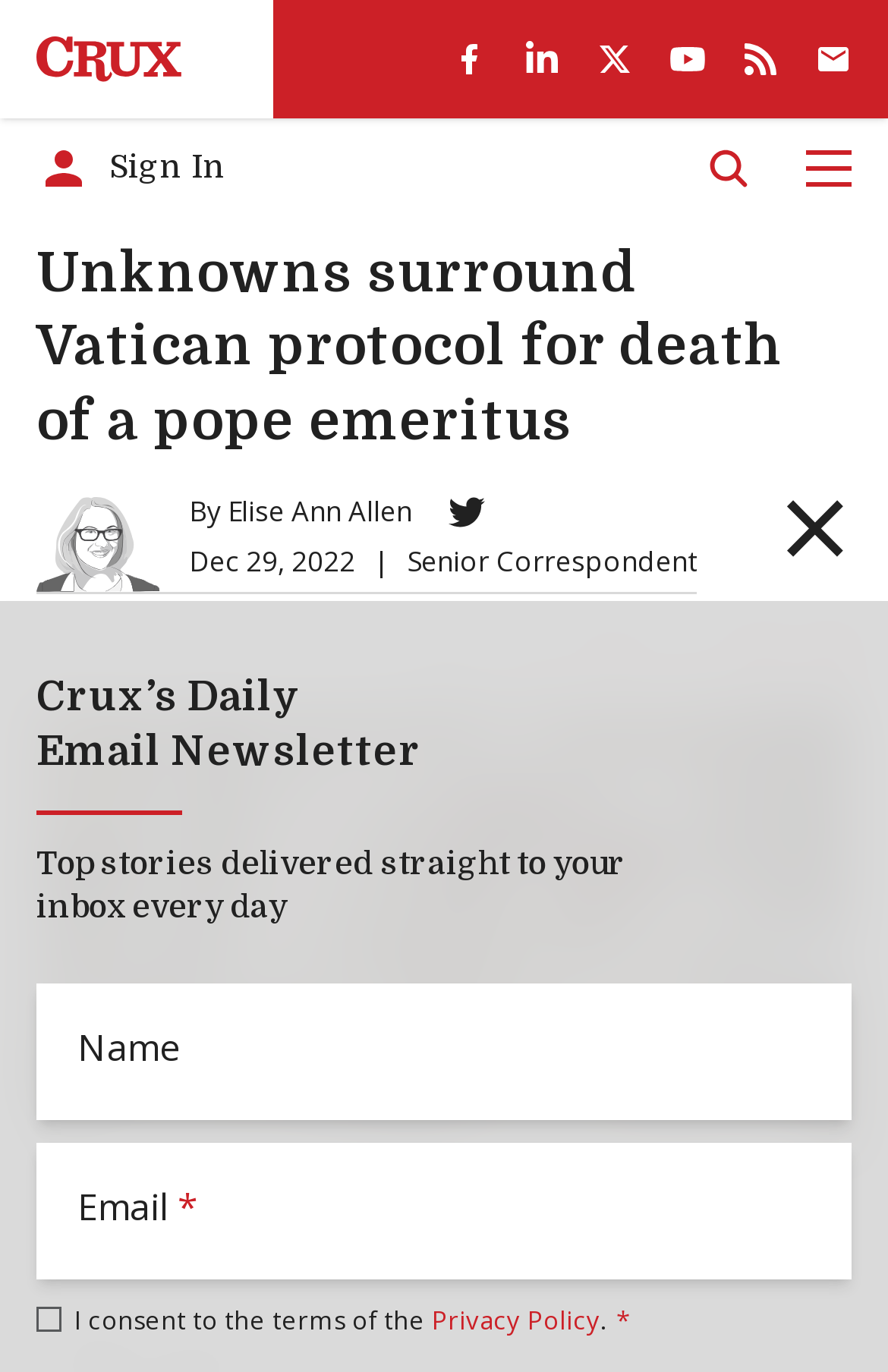Determine the bounding box of the UI component based on this description: "Sign In". The bounding box coordinates should be four float values between 0 and 1, i.e., [left, top, right, bottom].

[0.041, 0.103, 0.254, 0.142]